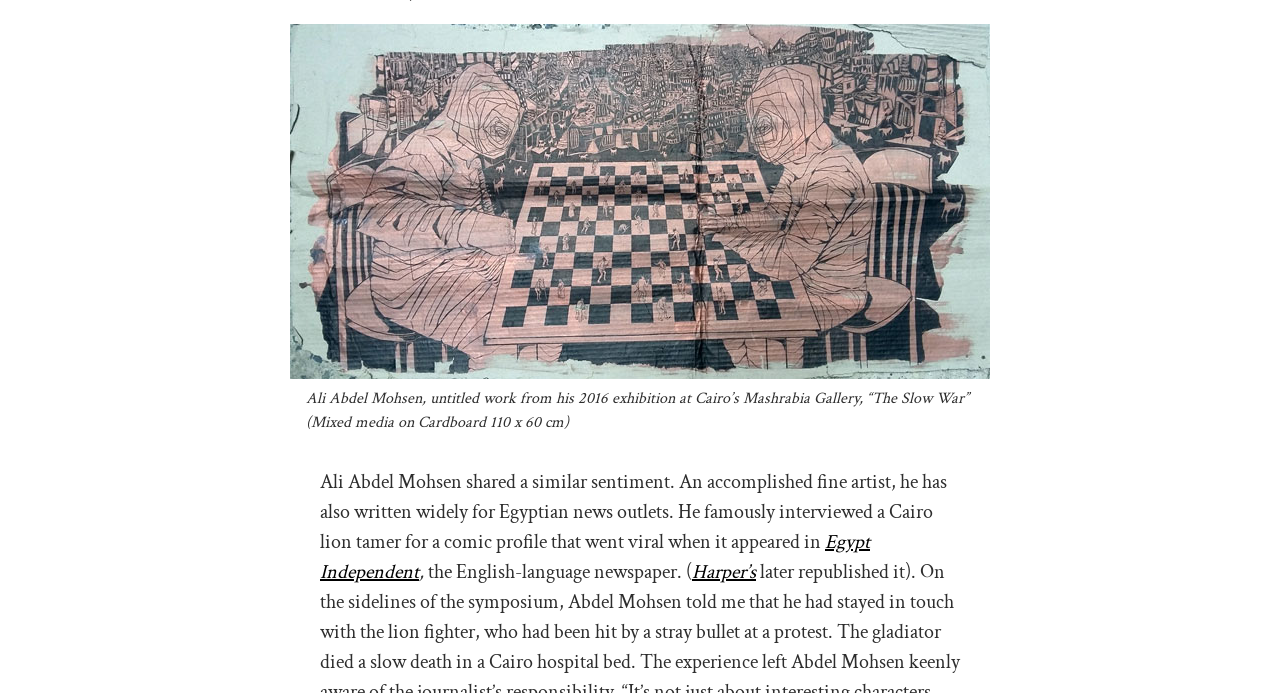Give a one-word or one-phrase response to the question:
What is the name of the magazine where Ali Abdel Mohsen also wrote?

Harper’s